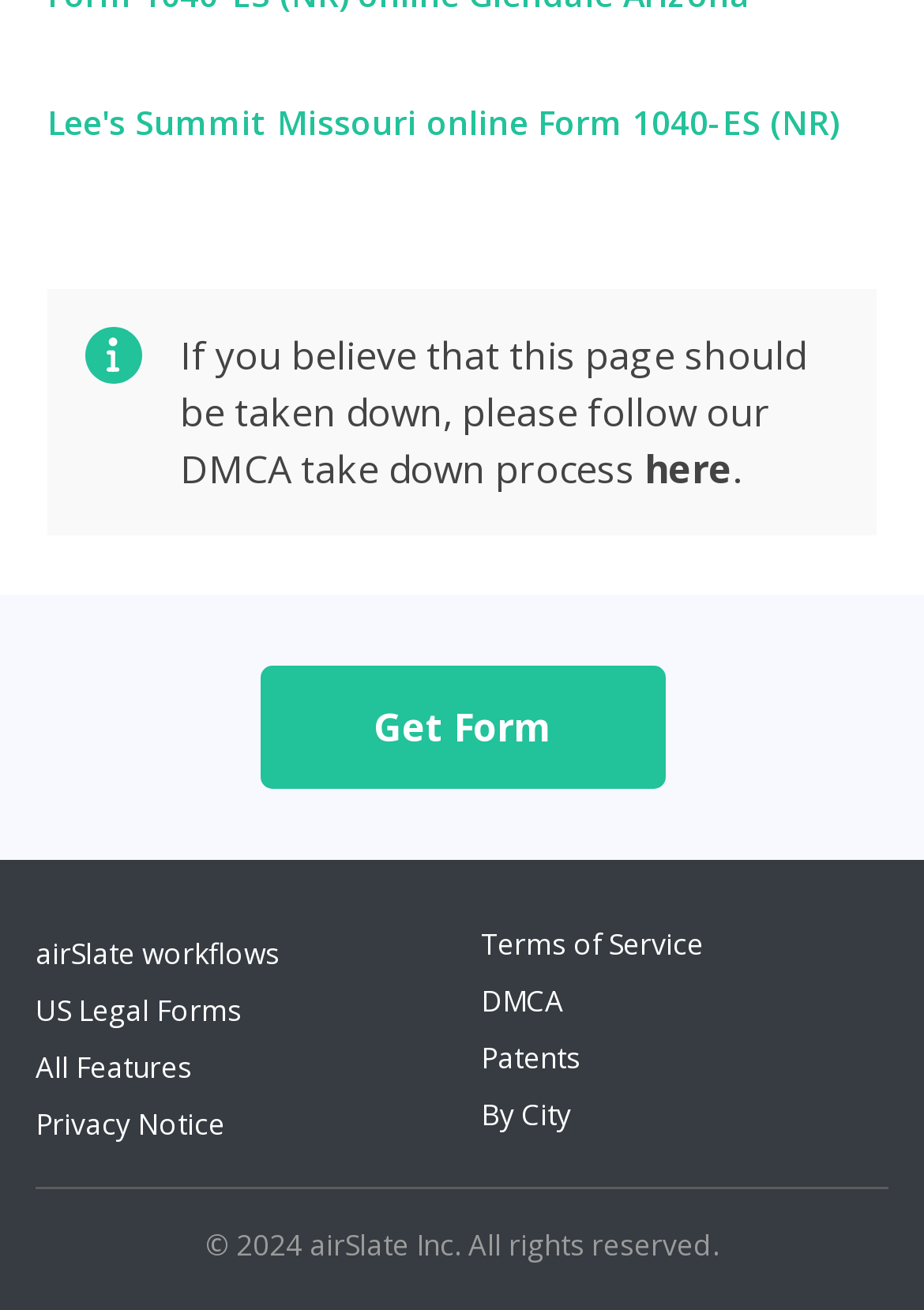Ascertain the bounding box coordinates for the UI element detailed here: "Terms of Service". The coordinates should be provided as [left, top, right, bottom] with each value being a float between 0 and 1.

[0.521, 0.706, 0.762, 0.737]